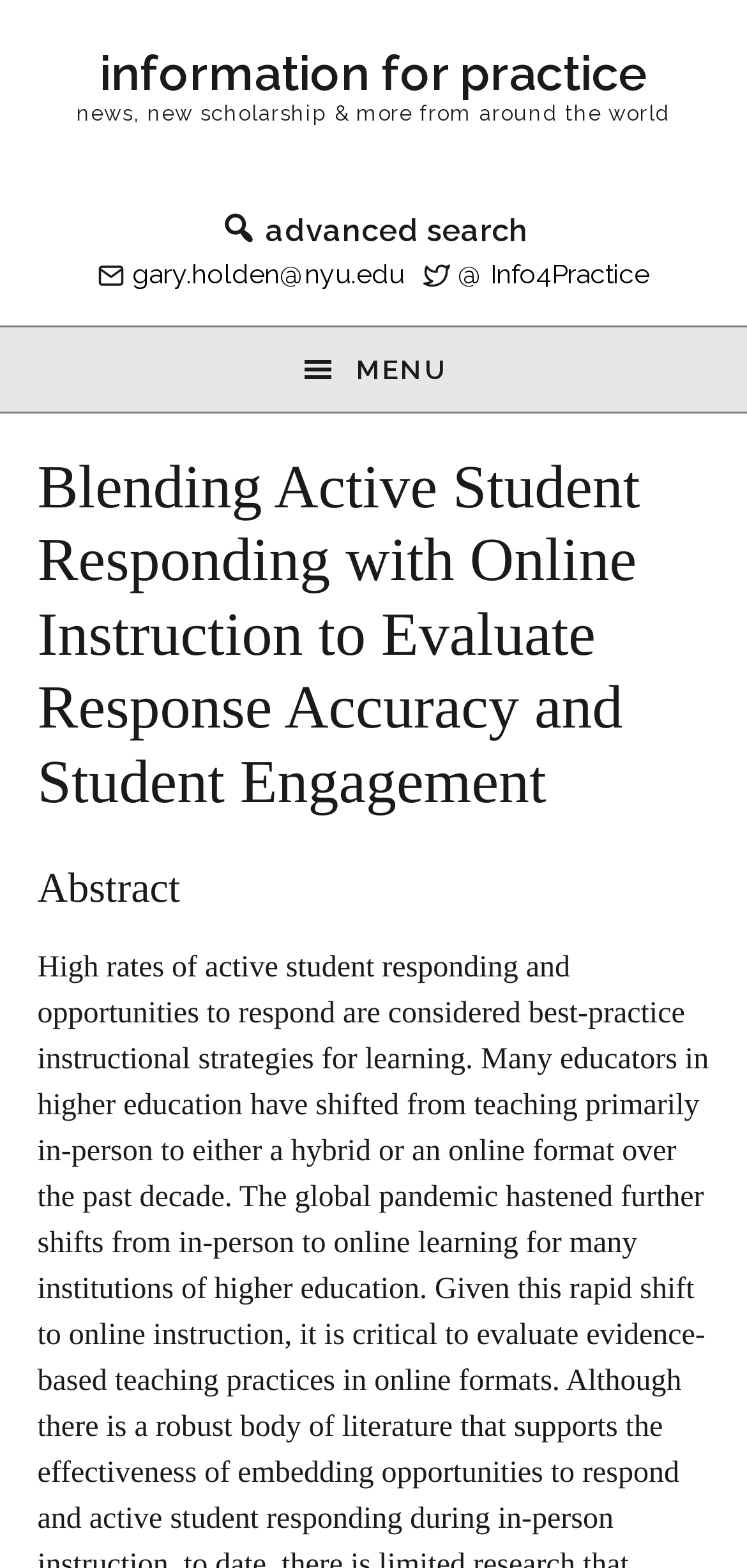Can you determine the main header of this webpage?

Blending Active Student Responding with Online Instruction to Evaluate Response Accuracy and Student Engagement